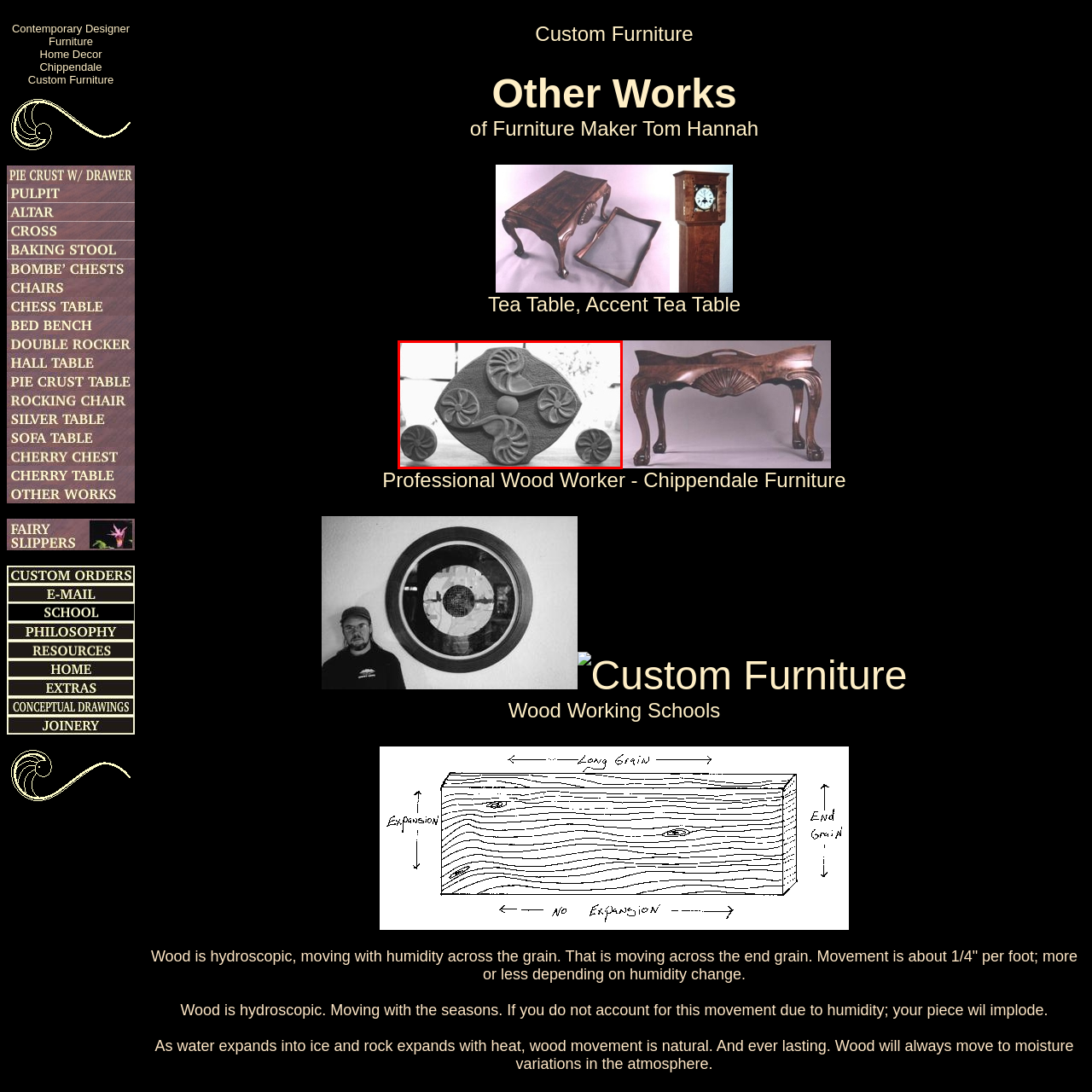How many pedestals support the centerpiece?
Check the content within the red bounding box and give a brief answer in one word or a short phrase.

Three